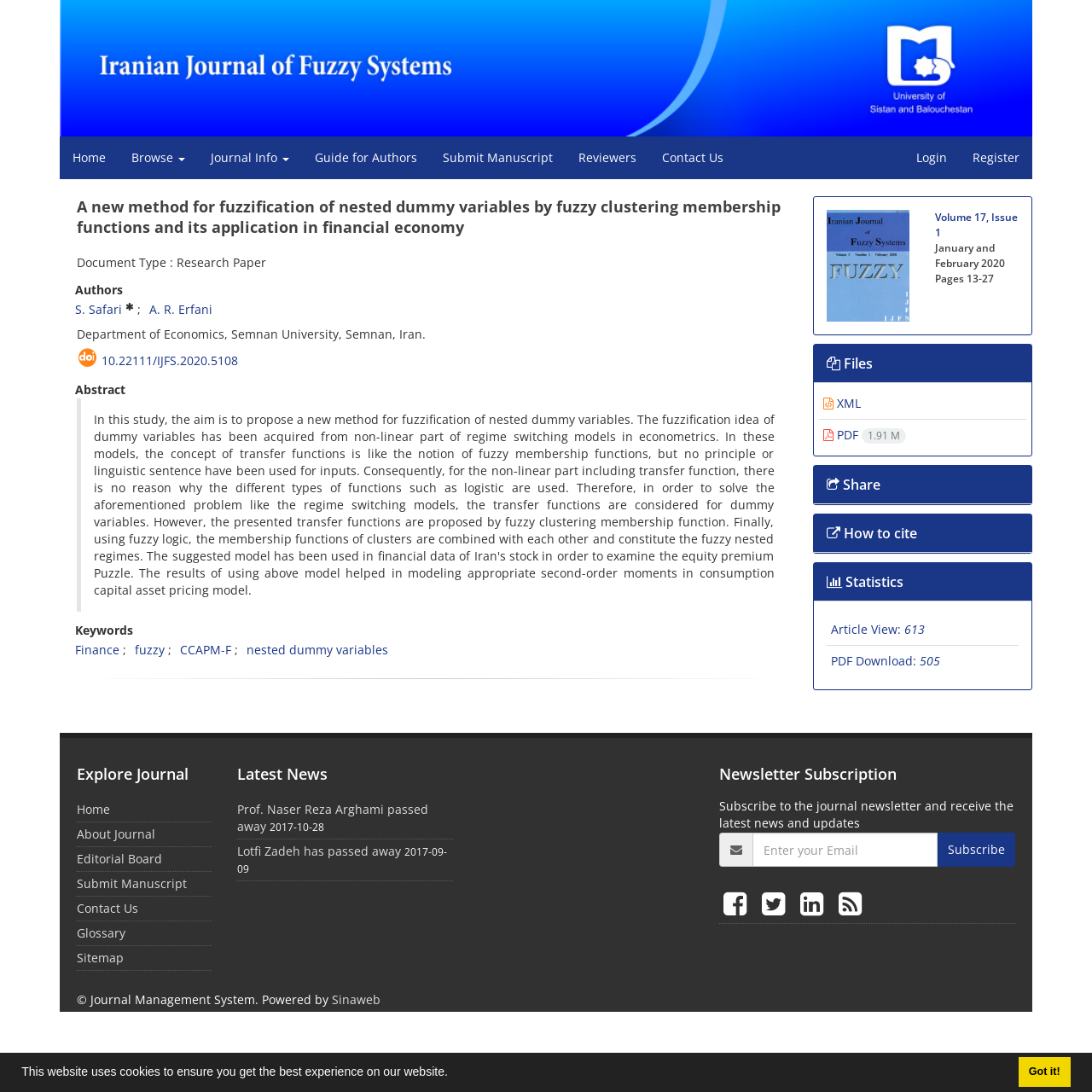Pinpoint the bounding box coordinates of the element that must be clicked to accomplish the following instruction: "Subscribe to the journal newsletter". The coordinates should be in the format of four float numbers between 0 and 1, i.e., [left, top, right, bottom].

[0.859, 0.763, 0.93, 0.794]